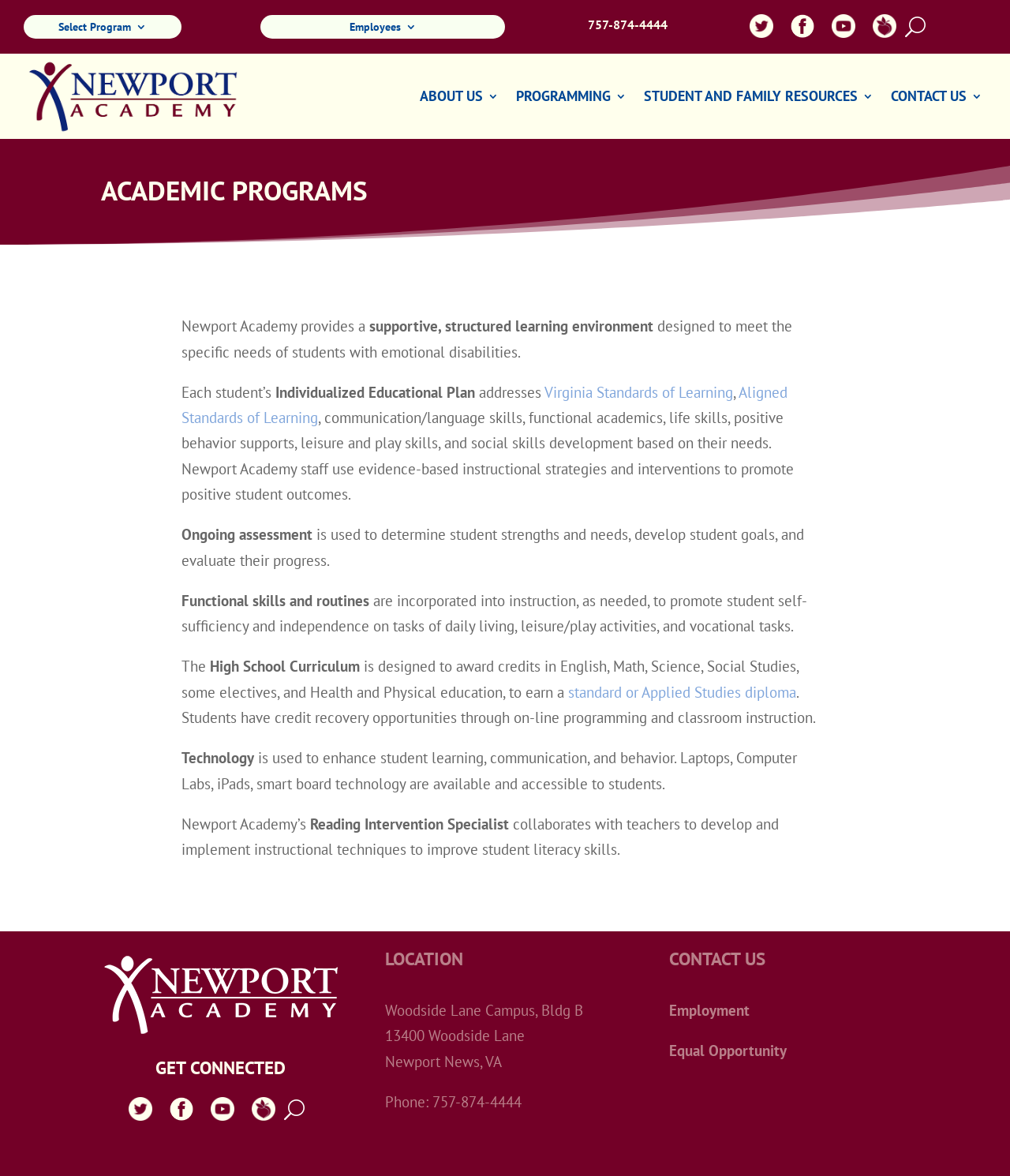What is the name of the campus where Newport Academy is located?
Using the image provided, answer with just one word or phrase.

Woodside Lane Campus